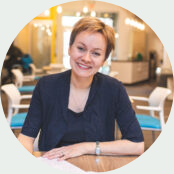Respond with a single word or short phrase to the following question: 
What type of environment is Hannah Brown seated in?

Modern and bright